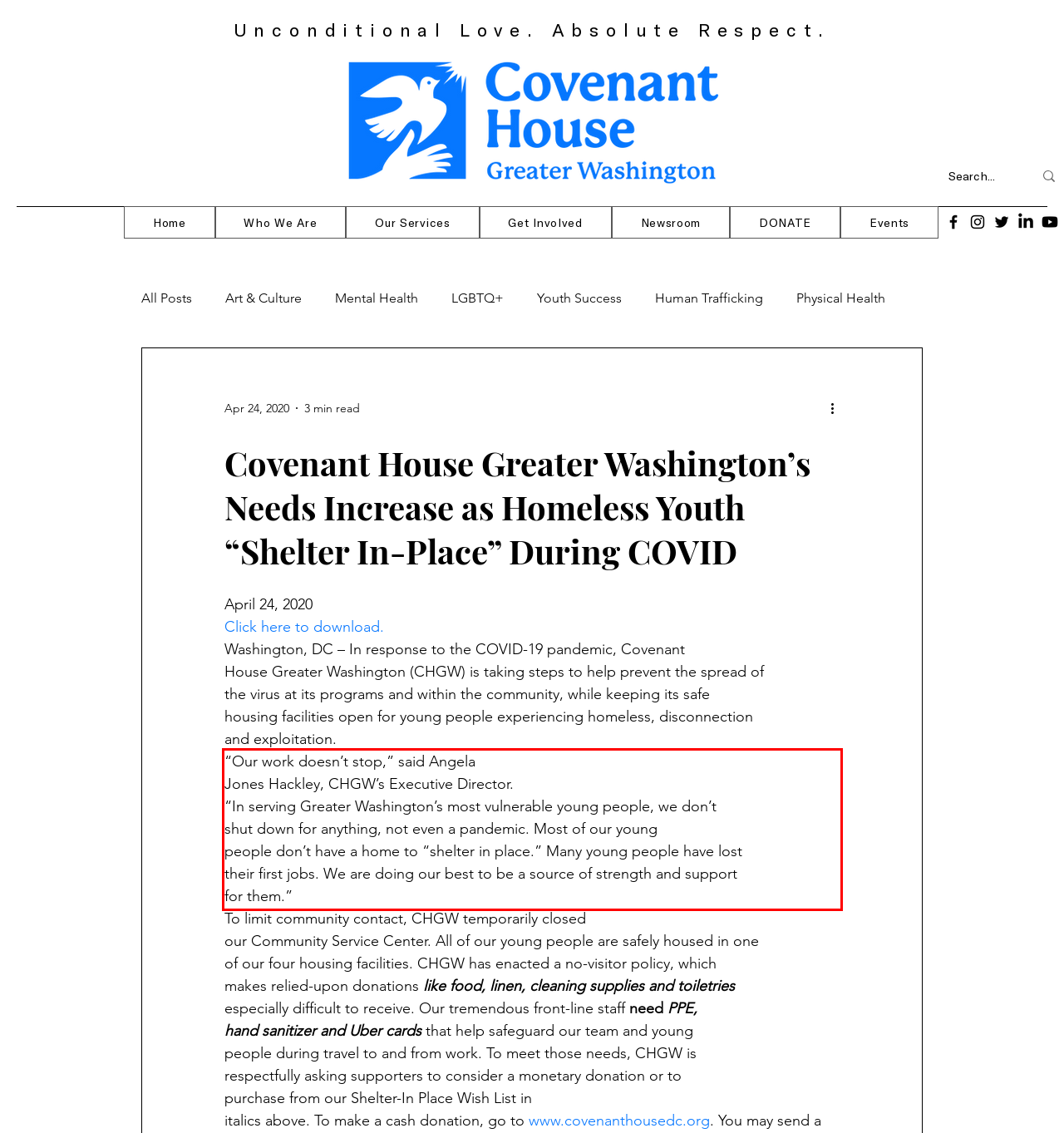In the screenshot of the webpage, find the red bounding box and perform OCR to obtain the text content restricted within this red bounding box.

“Our work doesn’t stop,” said Angela Jones Hackley, CHGW’s Executive Director. “In serving Greater Washington’s most vulnerable young people, we don’t shut down for anything, not even a pandemic. Most of our young people don’t have a home to “shelter in place.” Many young people have lost their first jobs. We are doing our best to be a source of strength and support for them.”